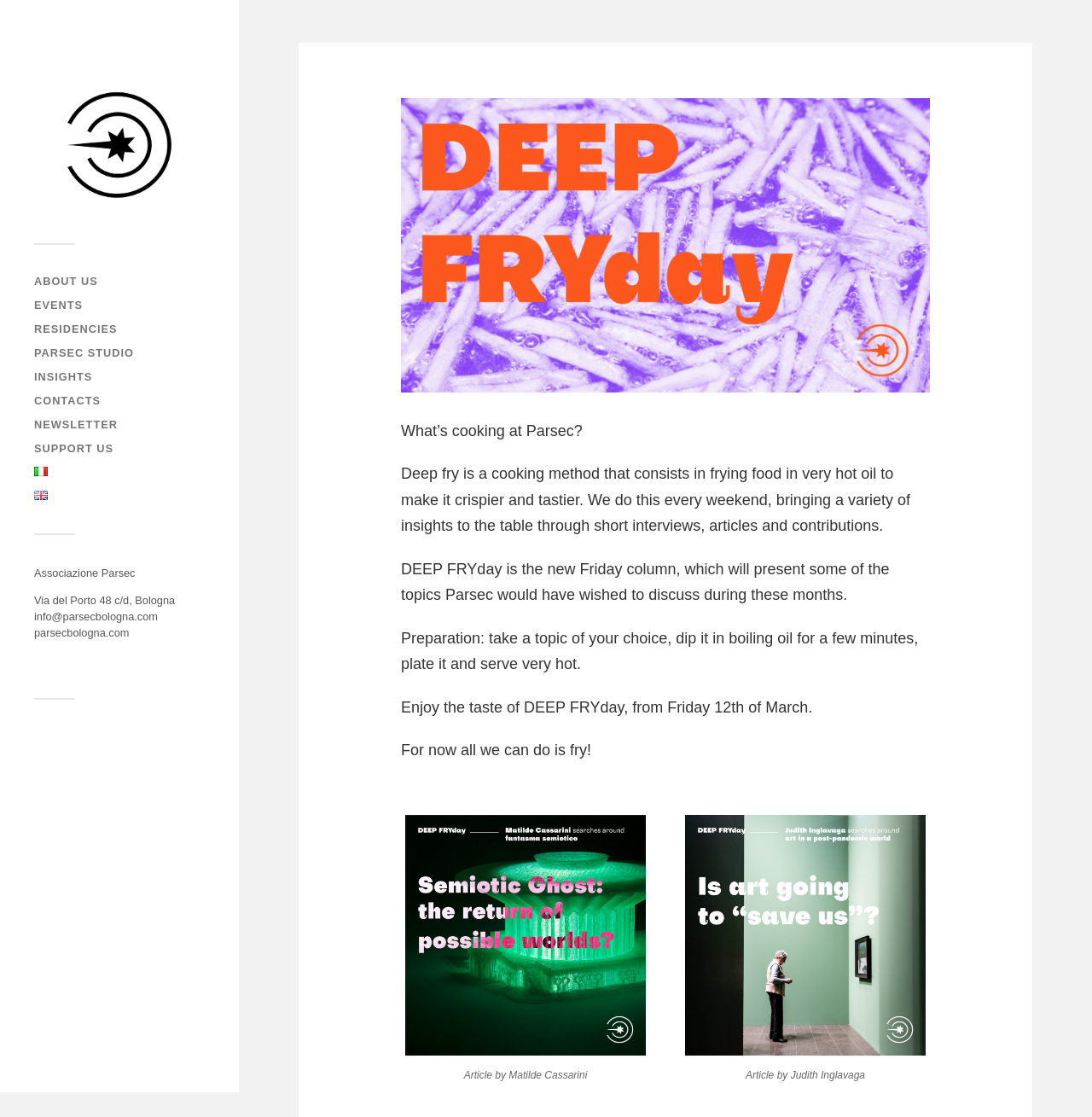Pinpoint the bounding box coordinates for the area that should be clicked to perform the following instruction: "Click on ABOUT US".

[0.031, 0.246, 0.09, 0.258]